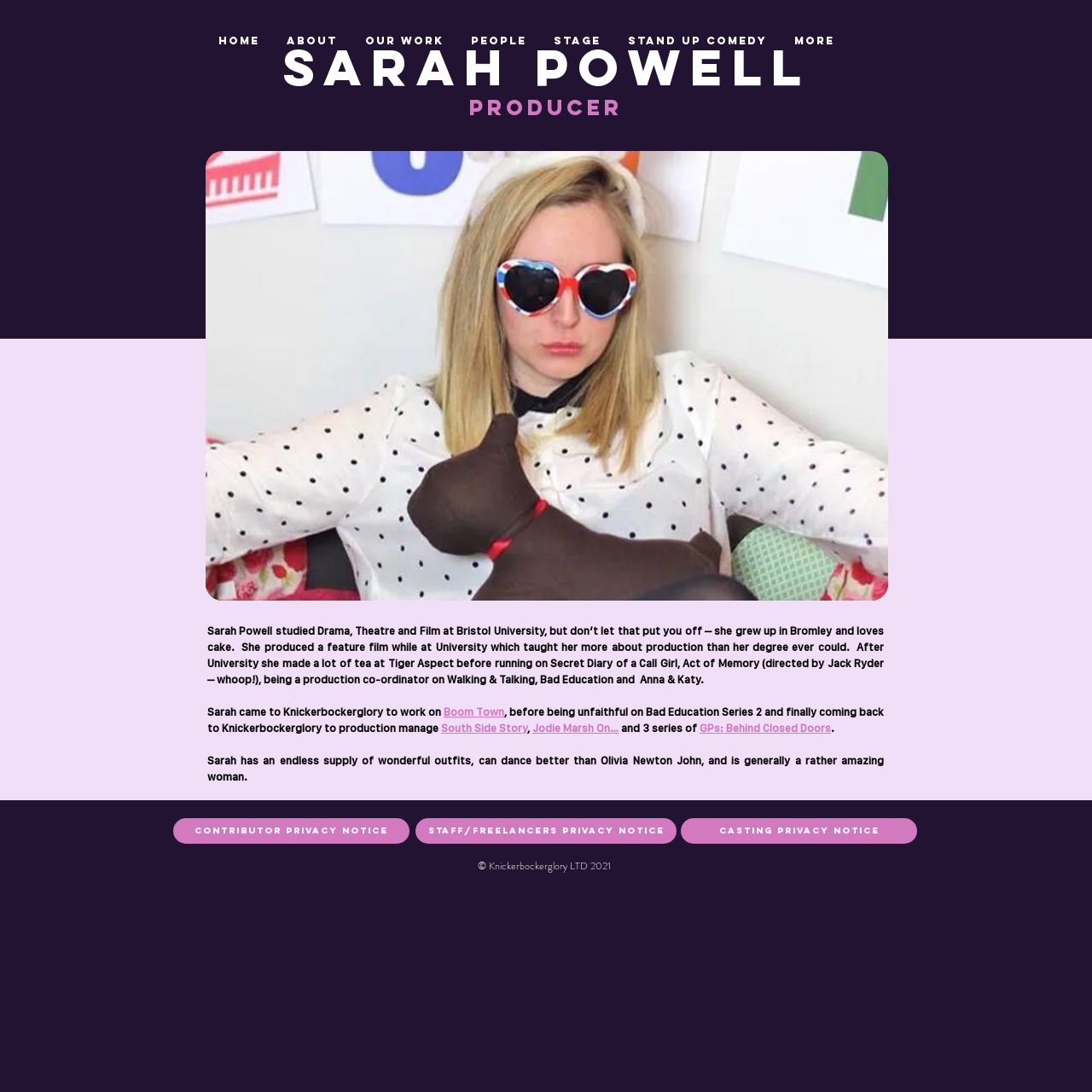Provide a thorough and detailed response to the question by examining the image: 
What is the name of the university Sarah Powell attended?

According to the text on the webpage, Sarah Powell studied Drama, Theatre and Film at Bristol University.